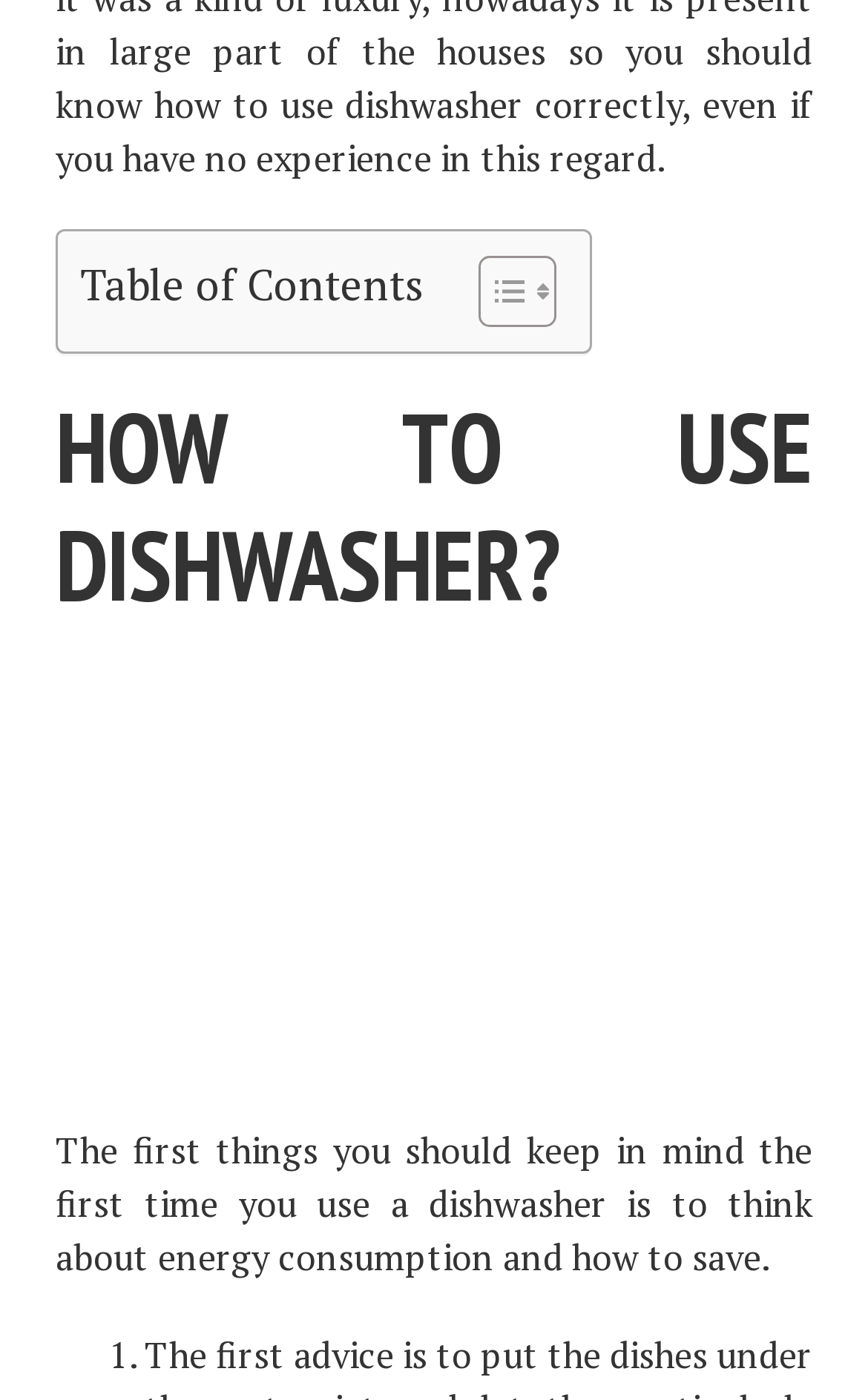How many links are in the top navigation menu?
Refer to the image and provide a thorough answer to the question.

I counted the number of link elements in the top navigation menu, starting from 'HOME' to 'WINDOWS', and found a total of 11 links.